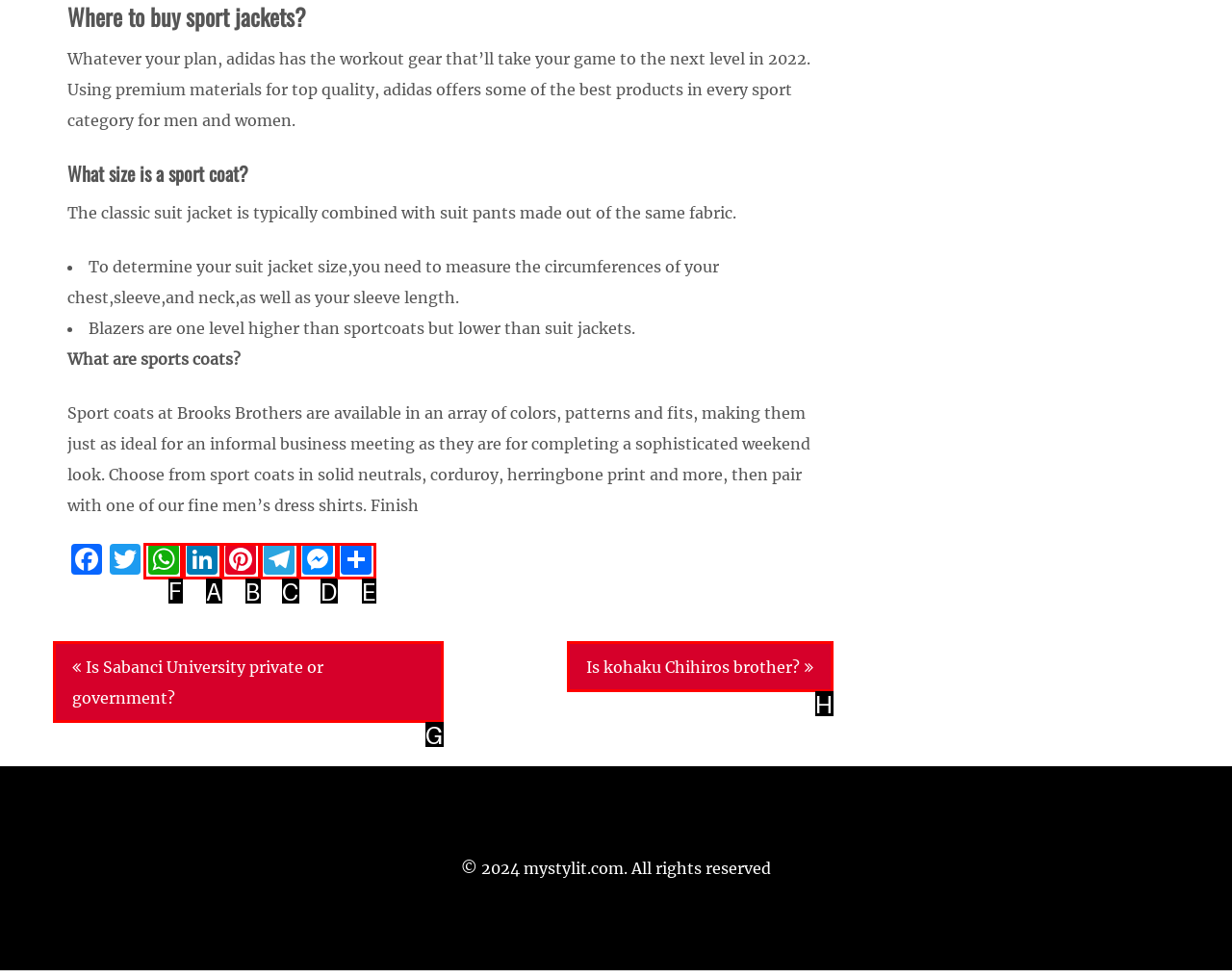Identify the HTML element to click to execute this task: Click on WhatsApp Respond with the letter corresponding to the proper option.

F